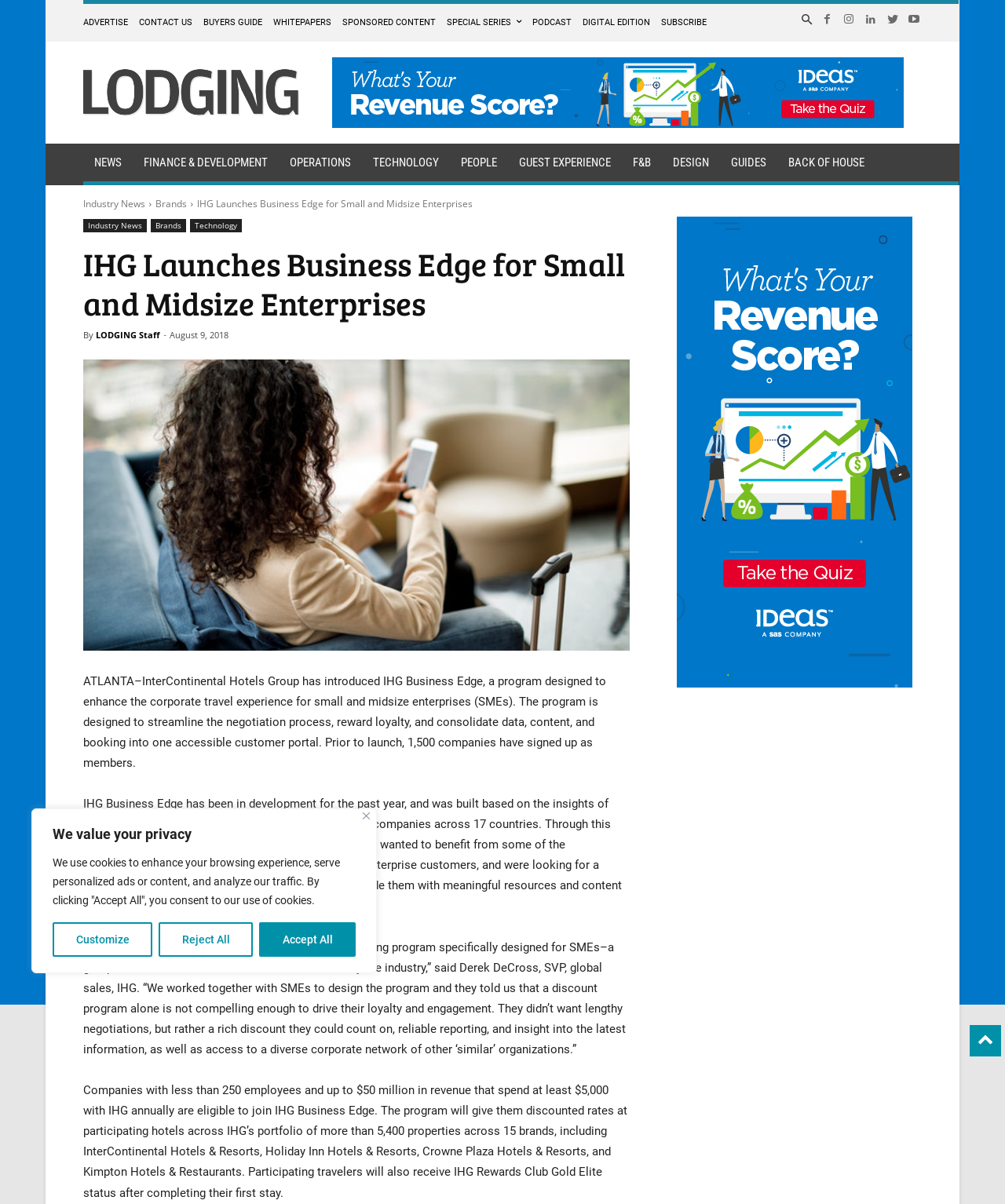Summarize the webpage in an elaborate manner.

The webpage is about IHG Business Edge, a program designed to enhance the corporate travel experience for small and midsize enterprises (SMEs). At the top right corner, there is a cookie consent notification with a "Close" button, accompanied by a brief description of the cookie policy. Below this notification, there are several links to different sections of the website, including "ADVERTISE", "CONTACT US", "BUYERS GUIDE", and others.

On the top left side, there is a search button and a link to "LODGING Magazine" with an accompanying image. Below this, there are several links to different categories, including "NEWS", "FINANCE & DEVELOPMENT", "OPERATIONS", and others.

The main content of the webpage is an article about IHG Business Edge, which is divided into several sections. The article title, "IHG Launches Business Edge for Small and Midsize Enterprises", is displayed prominently at the top. Below this, there is a brief summary of the article, followed by a larger image related to business travel.

The article itself is divided into several paragraphs, which describe the features and benefits of IHG Business Edge. The program is designed to streamline the negotiation process, reward loyalty, and consolidate data, content, and booking into one accessible customer portal. The article also quotes Derek DeCross, SVP of global sales at IHG, who explains the need for a travel buying program specifically designed for SMEs.

Throughout the article, there are several links to related topics, including "Industry News", "Brands", and "Technology". At the bottom of the article, there is a link to a related story, accompanied by an image. Overall, the webpage is well-organized and easy to navigate, with clear headings and concise text.